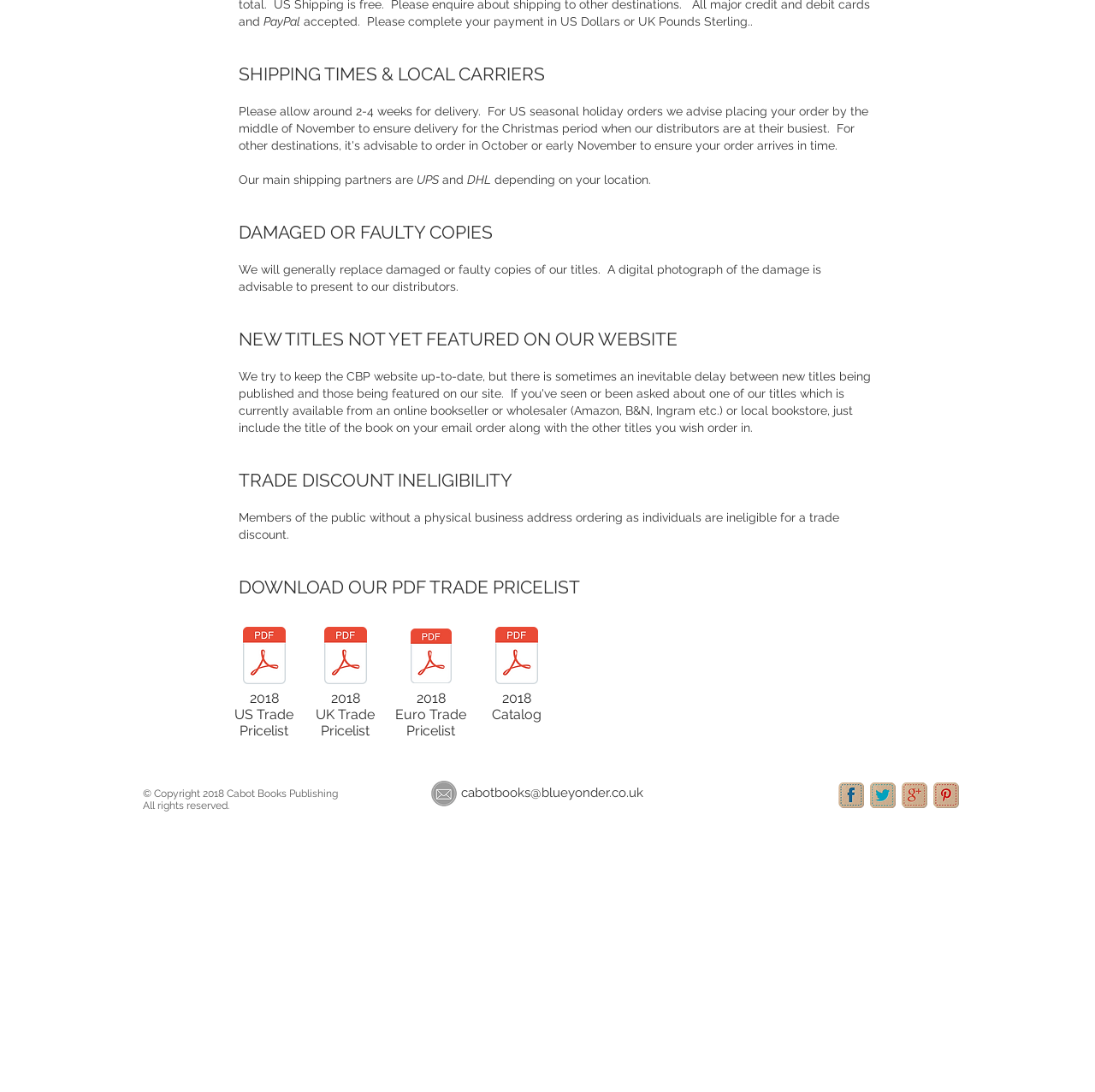Provide the bounding box coordinates of the HTML element this sentence describes: "aria-label="Facebook PNG 2"".

[0.766, 0.716, 0.789, 0.74]